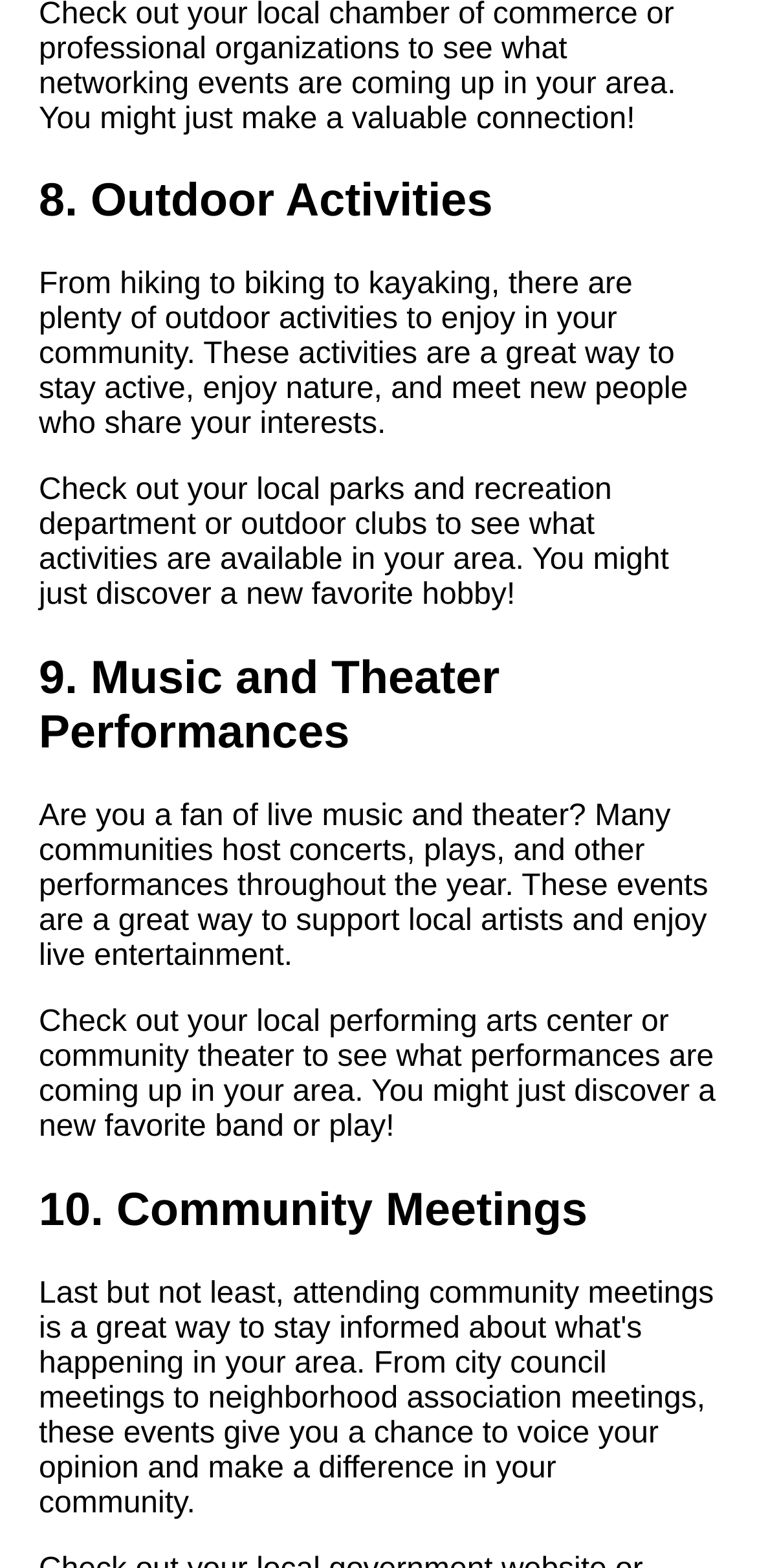Please find the bounding box coordinates of the section that needs to be clicked to achieve this instruction: "Explore outdoor activities in your community".

[0.051, 0.112, 0.949, 0.147]